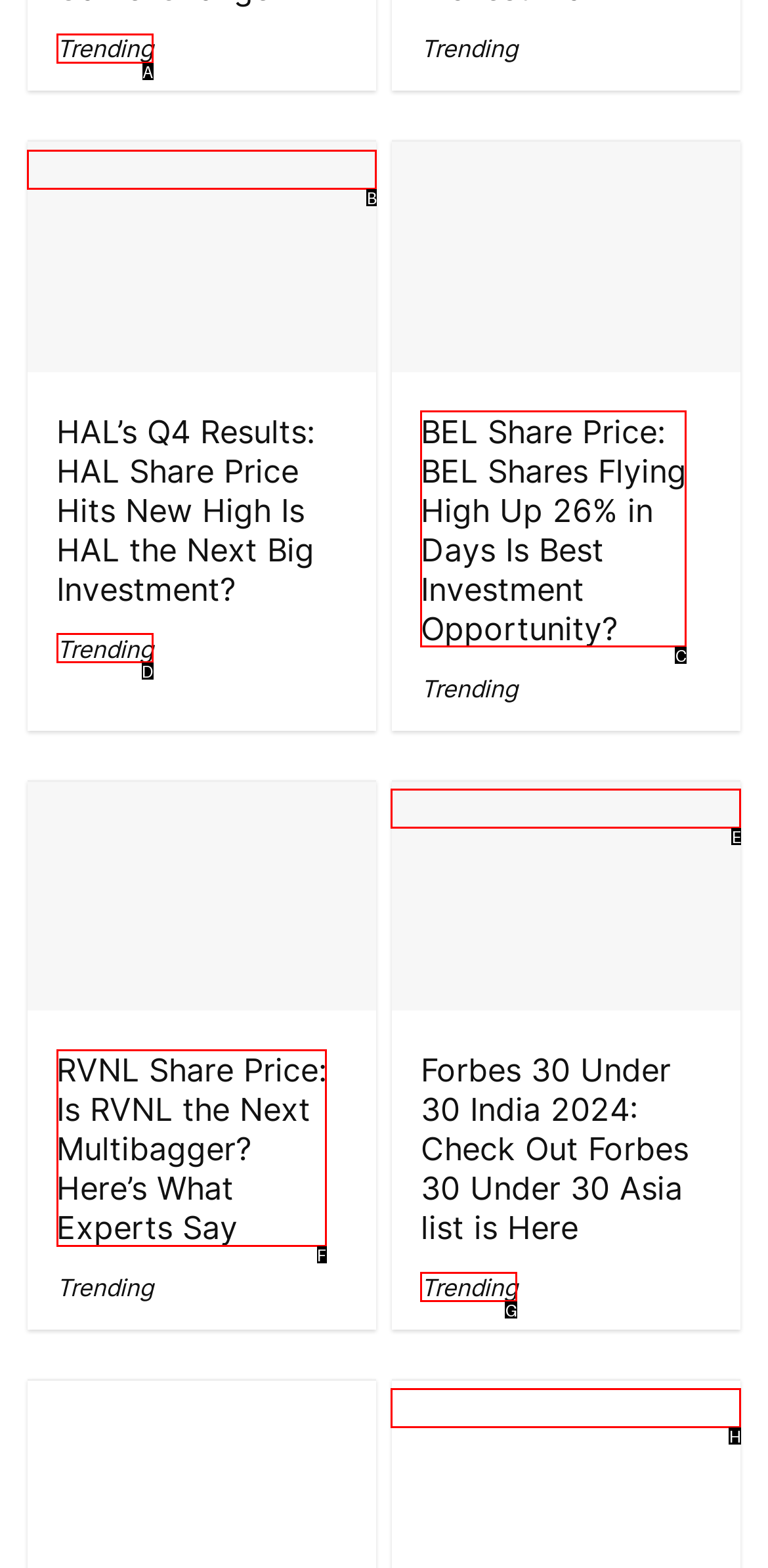Find the option that matches this description: Trending
Provide the matching option's letter directly.

G